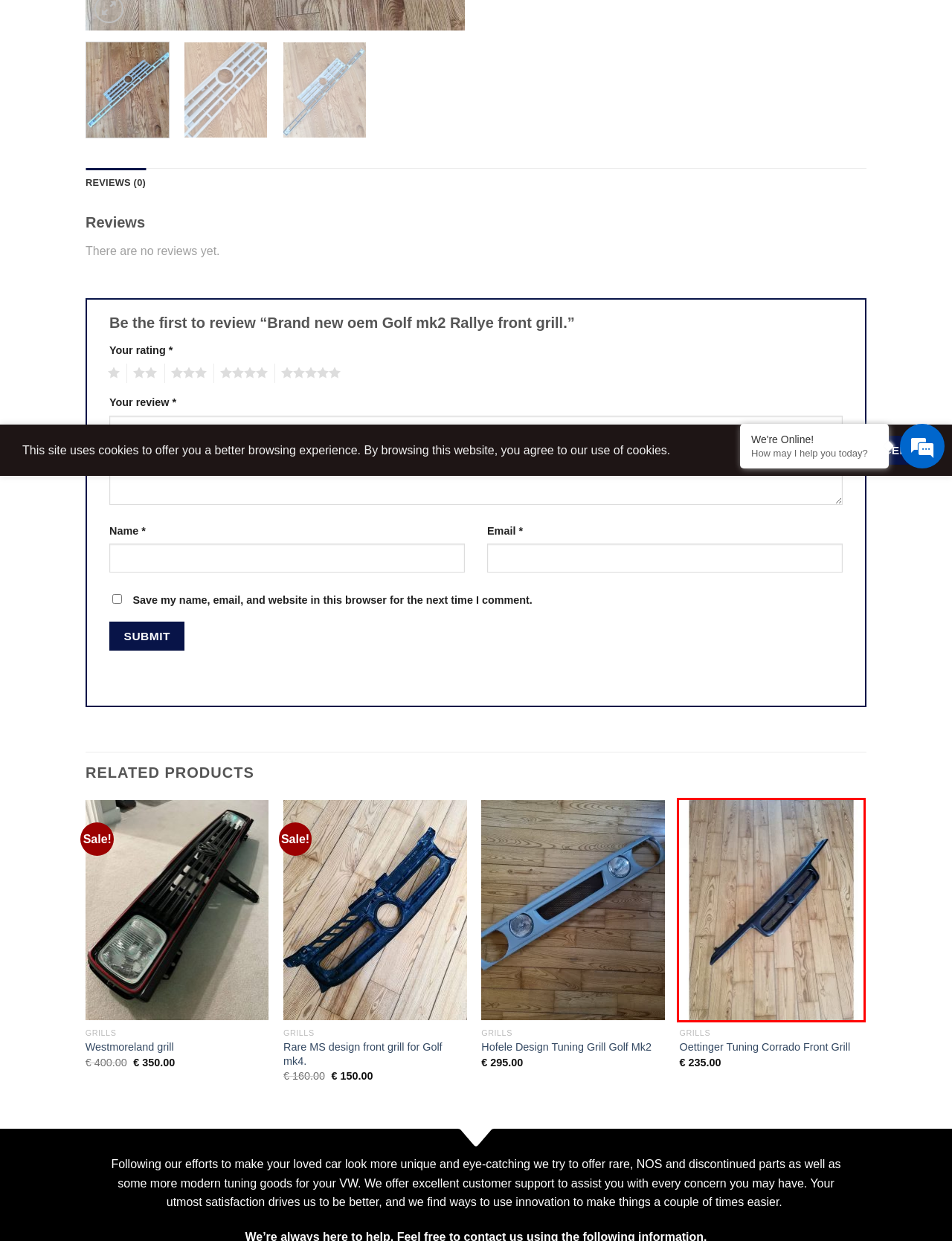Observe the provided screenshot of a webpage with a red bounding box around a specific UI element. Choose the webpage description that best fits the new webpage after you click on the highlighted element. These are your options:
A. Rare NOS In.Pro tail light set for Golf mk5 - Vwsparepartshop
B. Oettinger Tuning Corrado Front Grill - Vwsparepartshop
C. Very rare Hella DE front grille for Golf/Jetta mk2 with NOS Hella DE lights - Vwsparepartshop
D. Very rare NOS Zender front end setup for Golf mk1. - Vwsparepartshop
E. Contact Us - Vwsparepartshop
F. Westmoreland grill - Vwsparepartshop
G. Hofele Design Tuning Grill Golf Mk2 - Vwsparepartshop
H. Rare MS design front grill for Golf mk4. - Vwsparepartshop

B